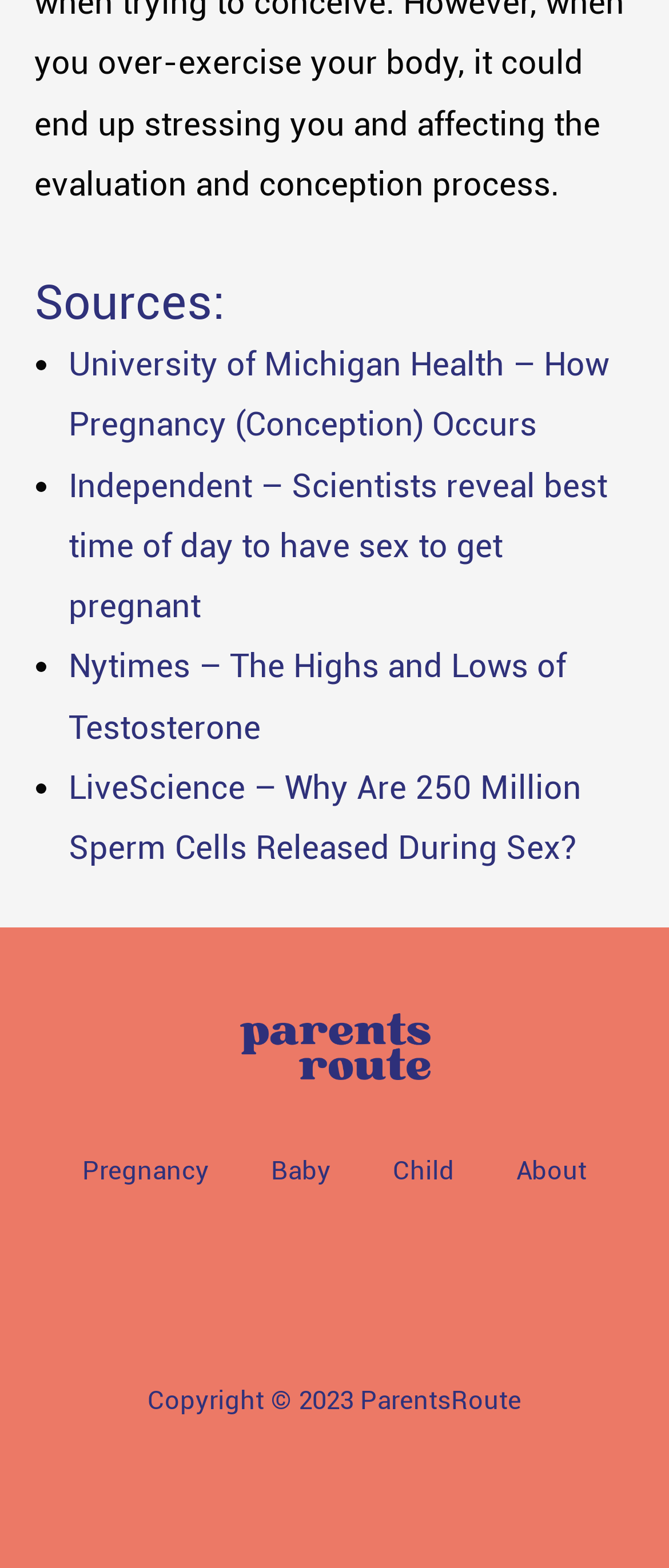Identify the bounding box coordinates necessary to click and complete the given instruction: "Read the Nytimes article about the Highs and Lows of Testosterone".

[0.103, 0.413, 0.846, 0.476]